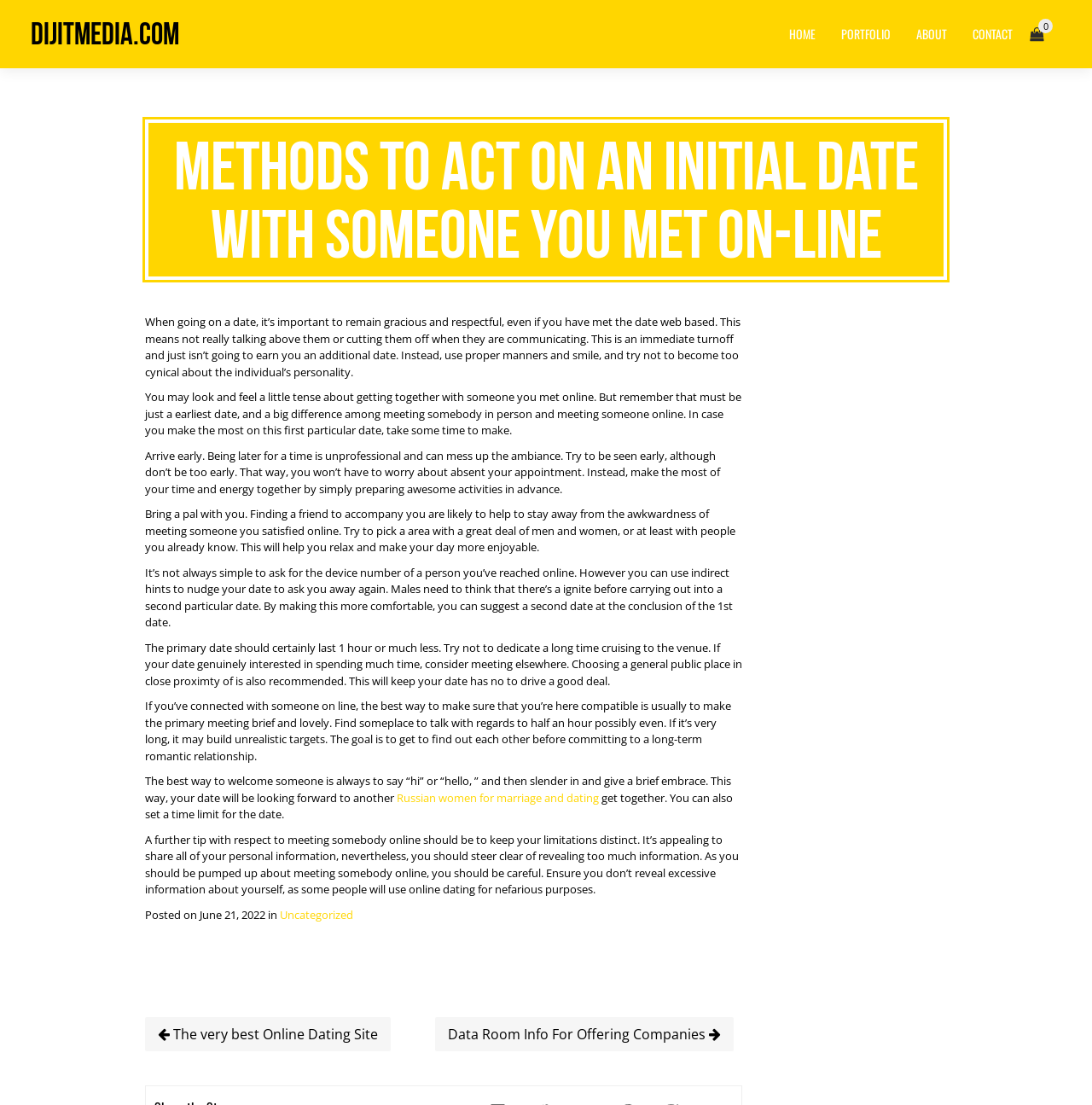Please provide a detailed answer to the question below based on the screenshot: 
What is the recommended duration for a first date?

I read the article and found the recommendation for the duration of a first date in one of the paragraphs, which suggests keeping the date brief and lovely, lasting around 1 hour or less.